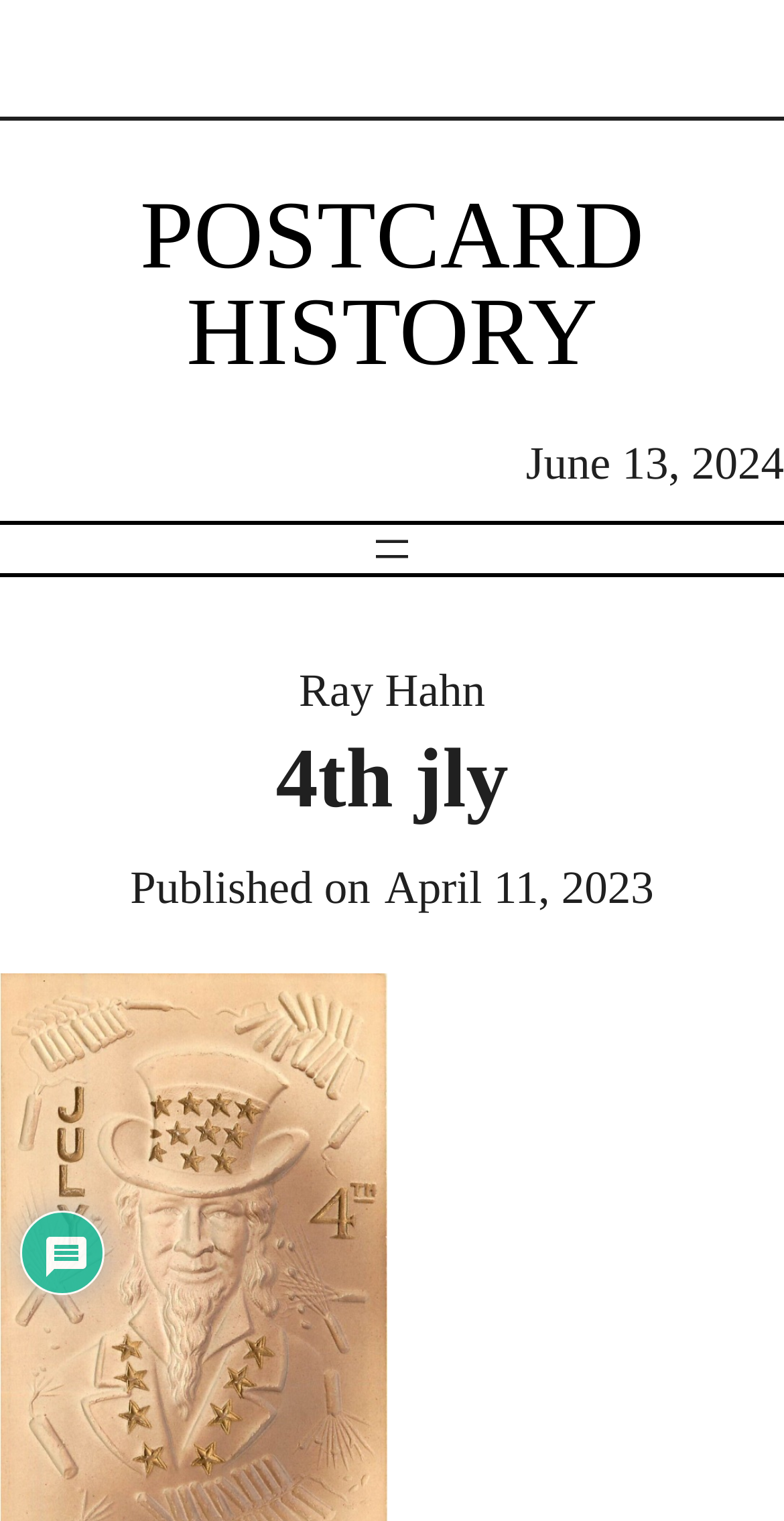What type of content is this webpage about?
Please elaborate on the answer to the question with detailed information.

I found the type of content by looking at the heading element that says 'POSTCARD HISTORY' located at the coordinates [0.0, 0.125, 1.0, 0.252]. This element is a prominent heading on the page, indicating that it represents the main topic of the webpage.